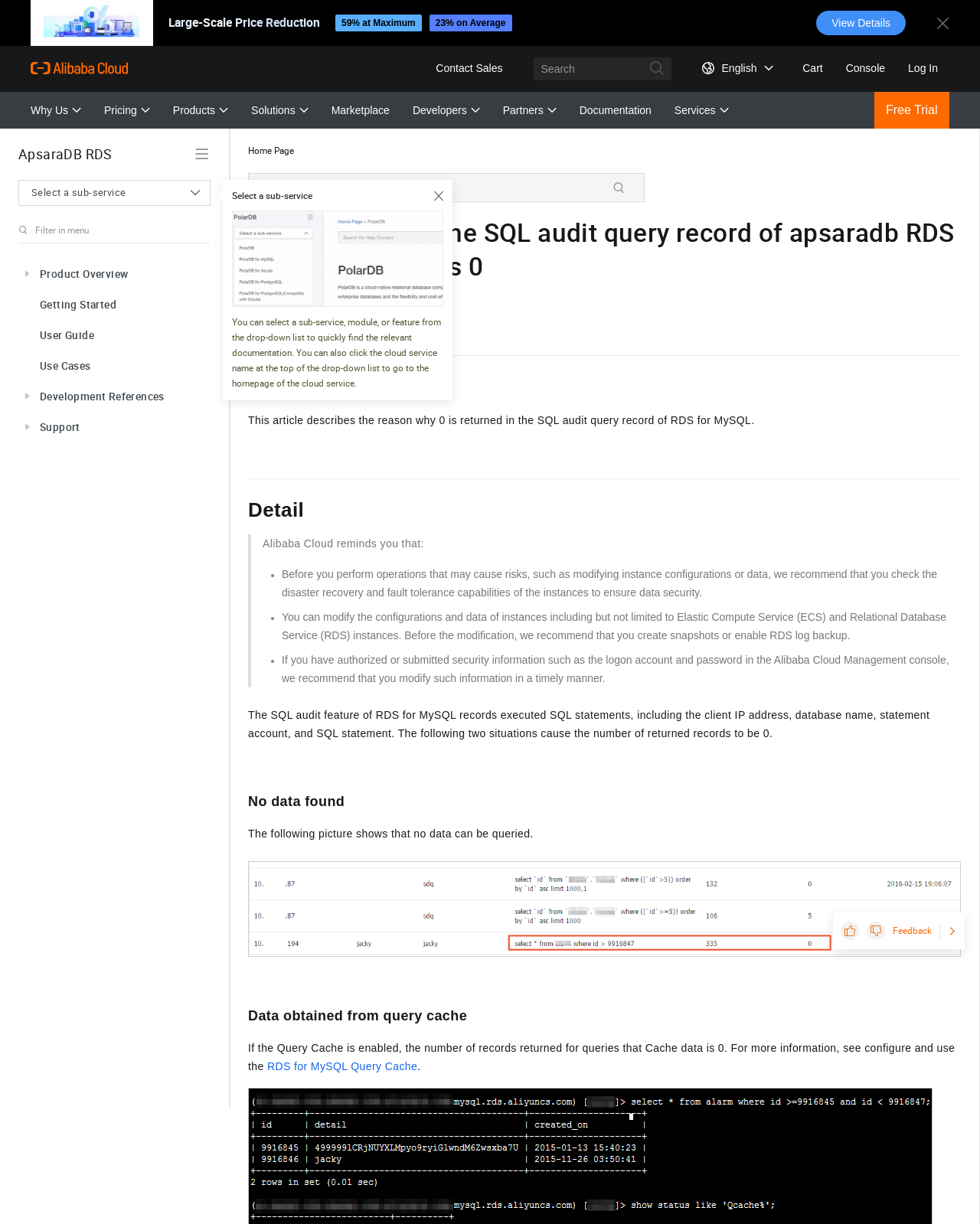Respond to the following query with just one word or a short phrase: 
Why may the number of returned records be 0 in the SQL audit query?

Two situations